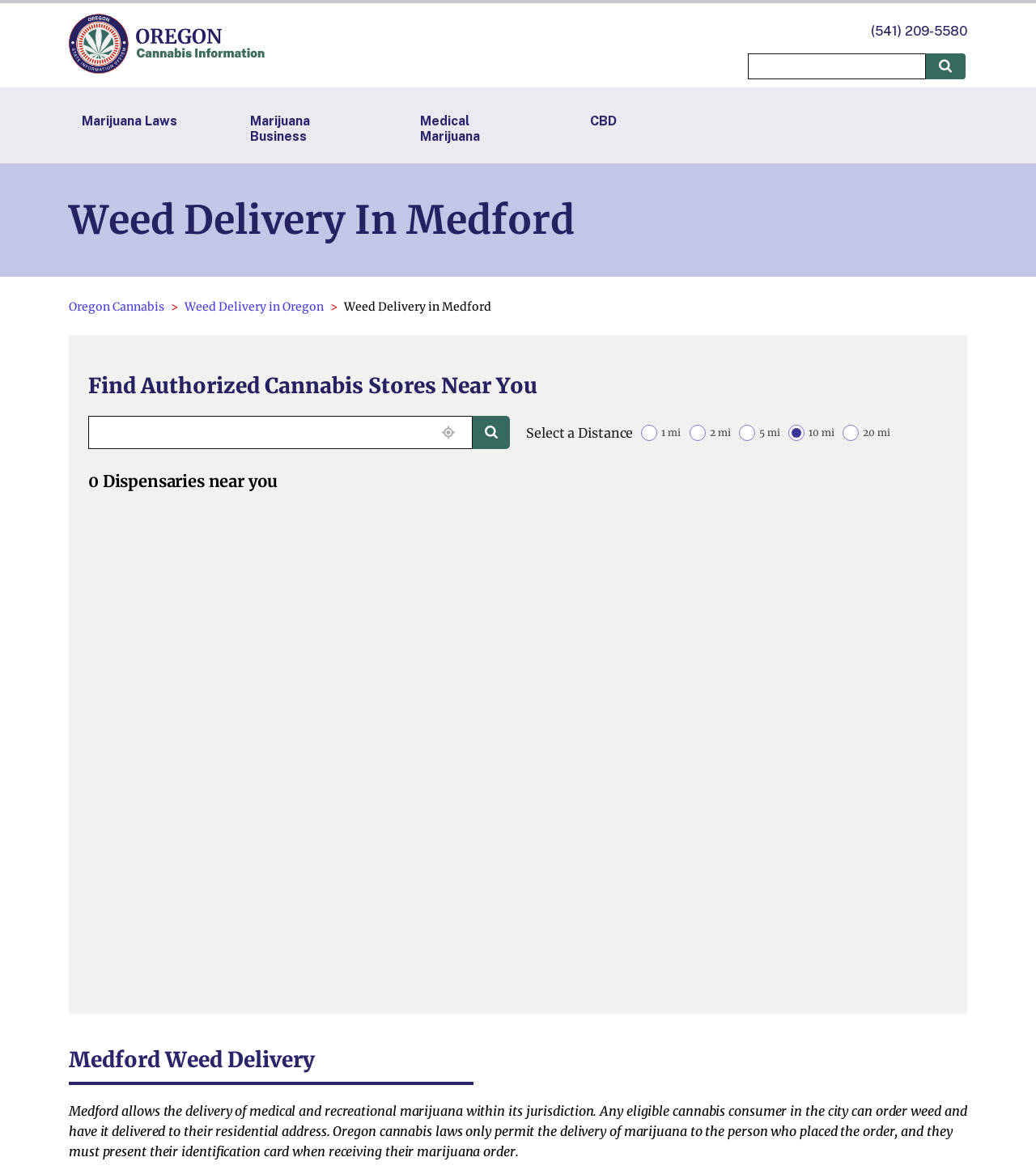Please respond to the question using a single word or phrase:
Can medical marijuana be delivered to residential addresses in Medford?

Yes